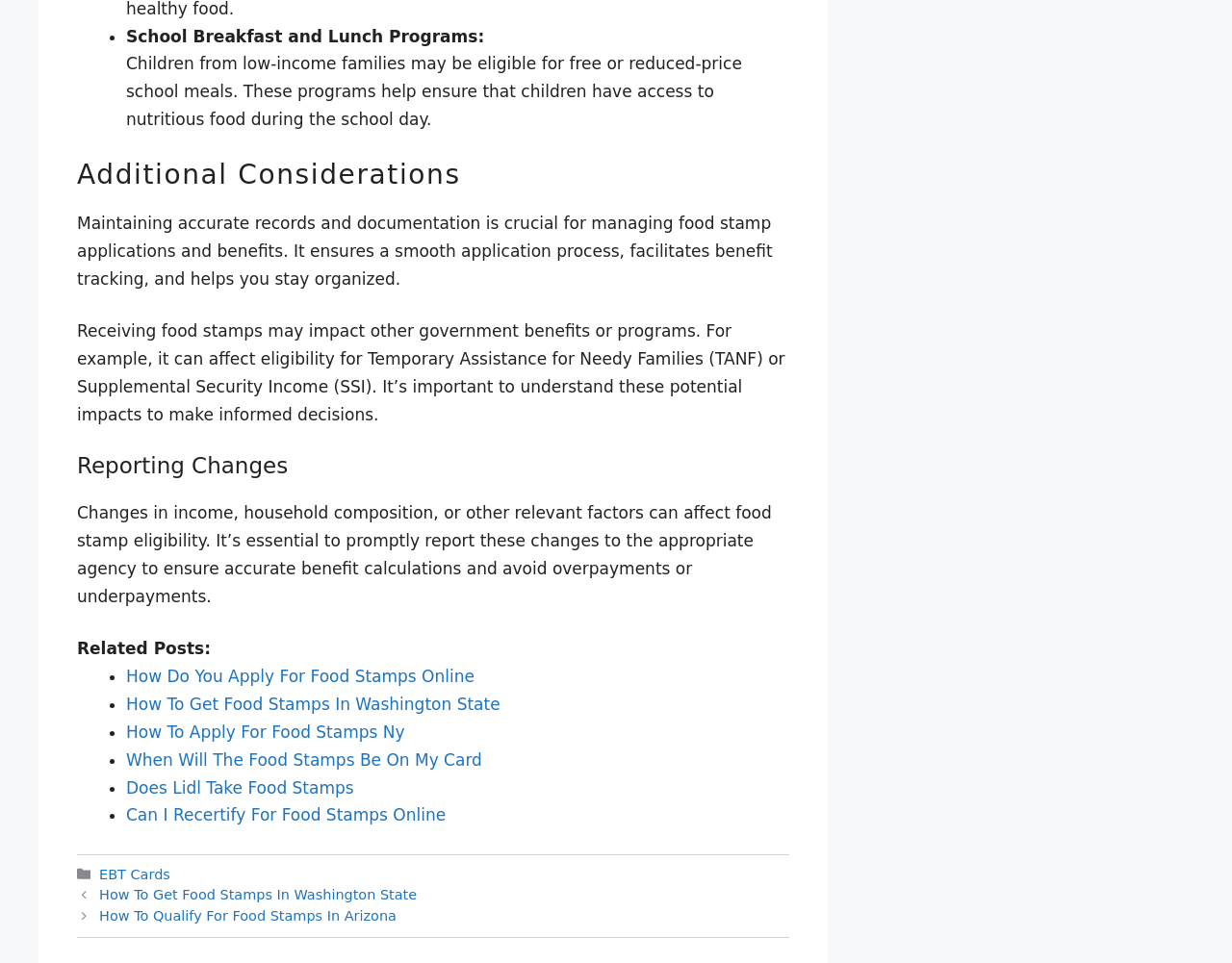Identify the bounding box coordinates for the element that needs to be clicked to fulfill this instruction: "Click on 'EBT Cards'". Provide the coordinates in the format of four float numbers between 0 and 1: [left, top, right, bottom].

[0.081, 0.9, 0.138, 0.916]